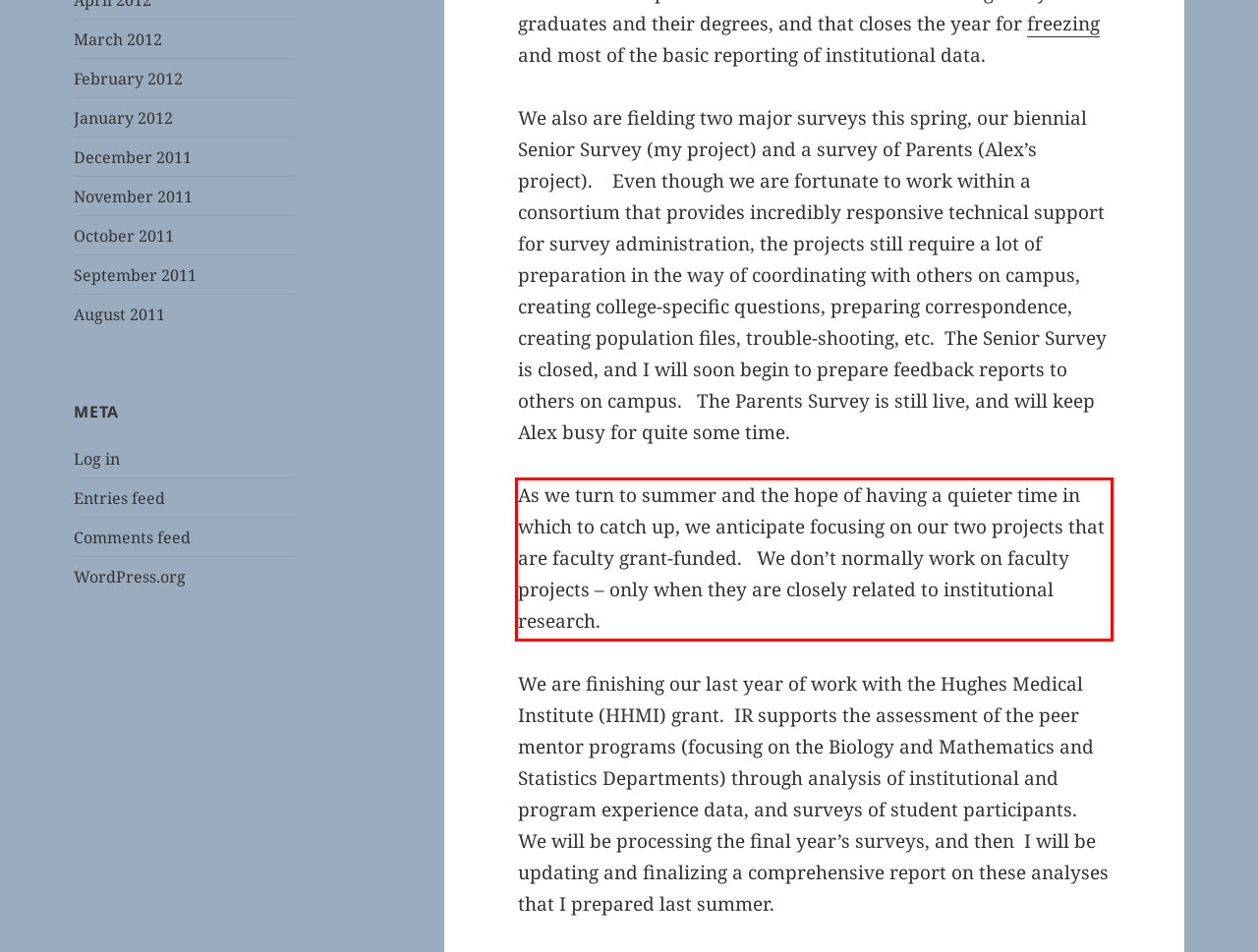Please recognize and transcribe the text located inside the red bounding box in the webpage image.

As we turn to summer and the hope of having a quieter time in which to catch up, we anticipate focusing on our two projects that are faculty grant-funded. We don’t normally work on faculty projects – only when they are closely related to institutional research.